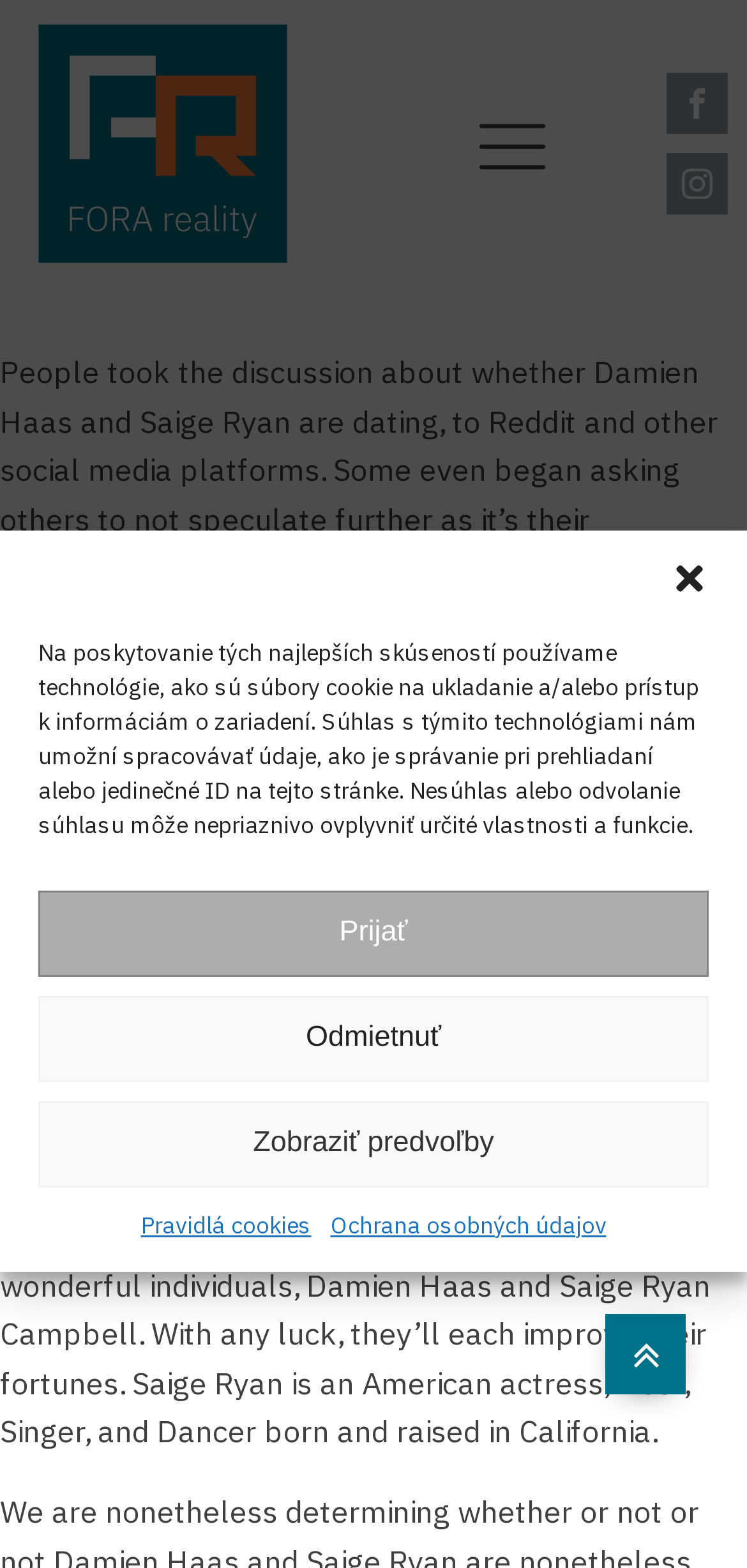Give a one-word or one-phrase response to the question: 
What is the purpose of introducing new cast members in Smosh sketches?

To introduce the audience to the new cast members